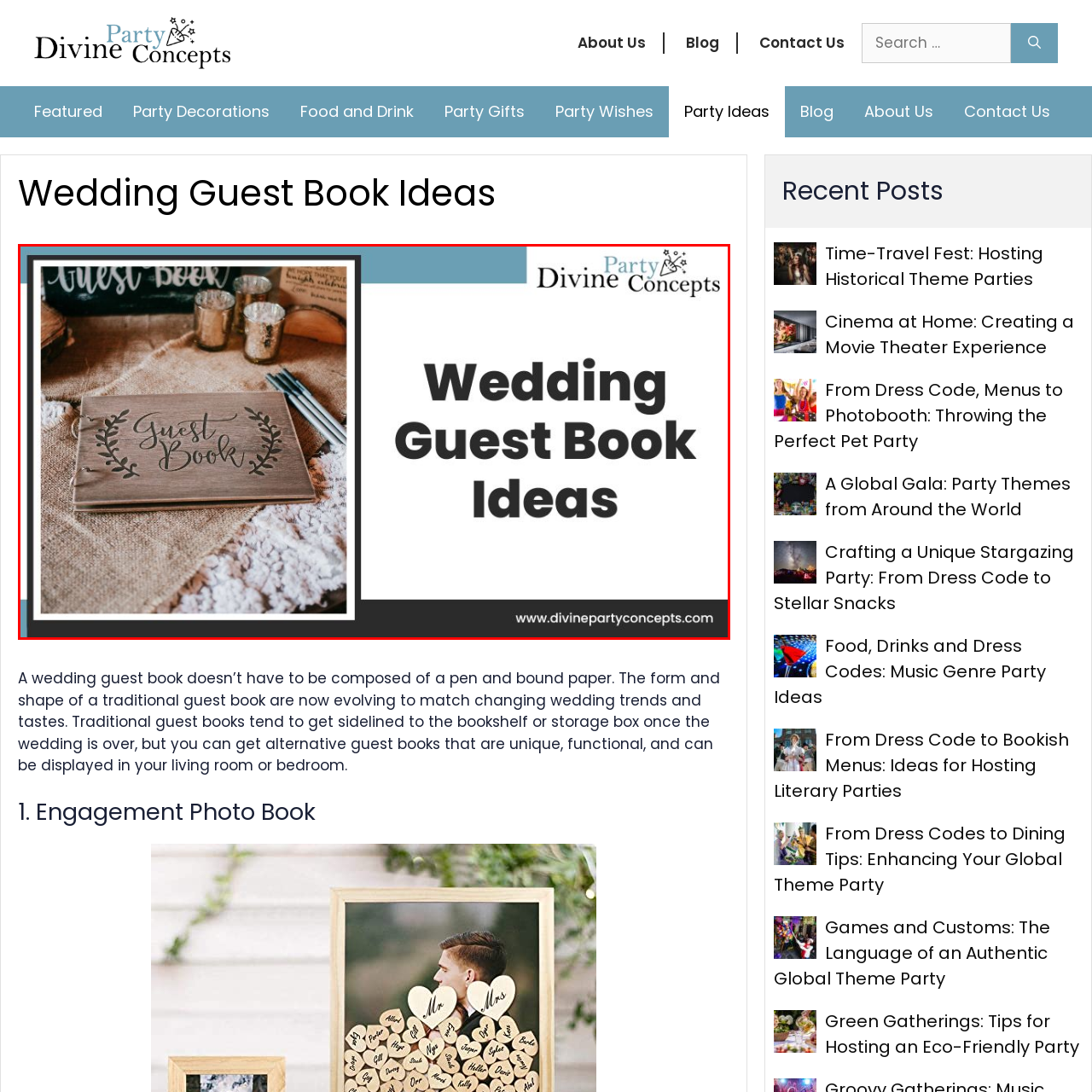What is the surface on which the guest book is placed? Observe the image within the red bounding box and give a one-word or short-phrase answer.

Rustic burlap surface